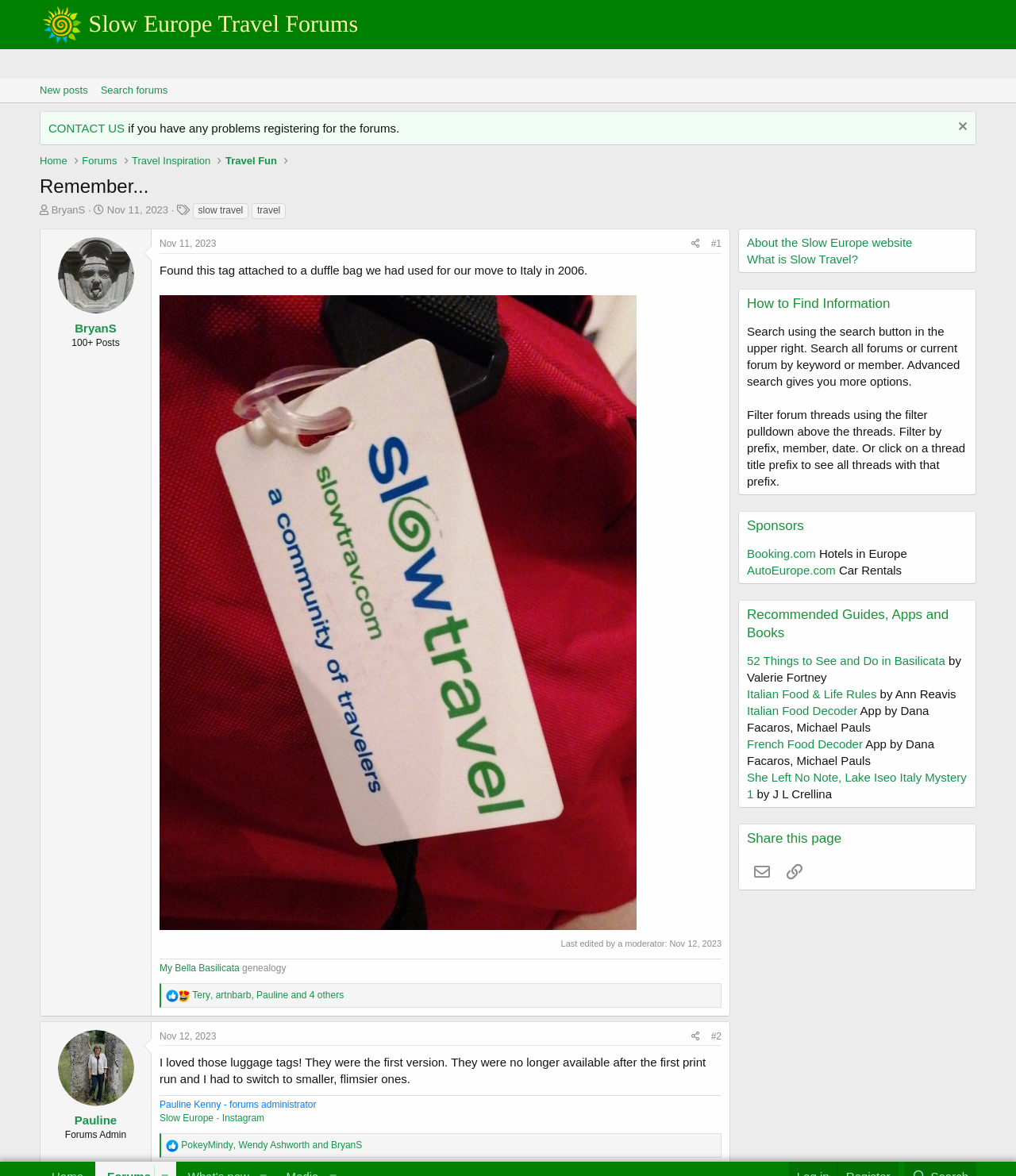Give a concise answer using one word or a phrase to the following question:
What is the name of the administrator of the forums?

Pauline Kenny